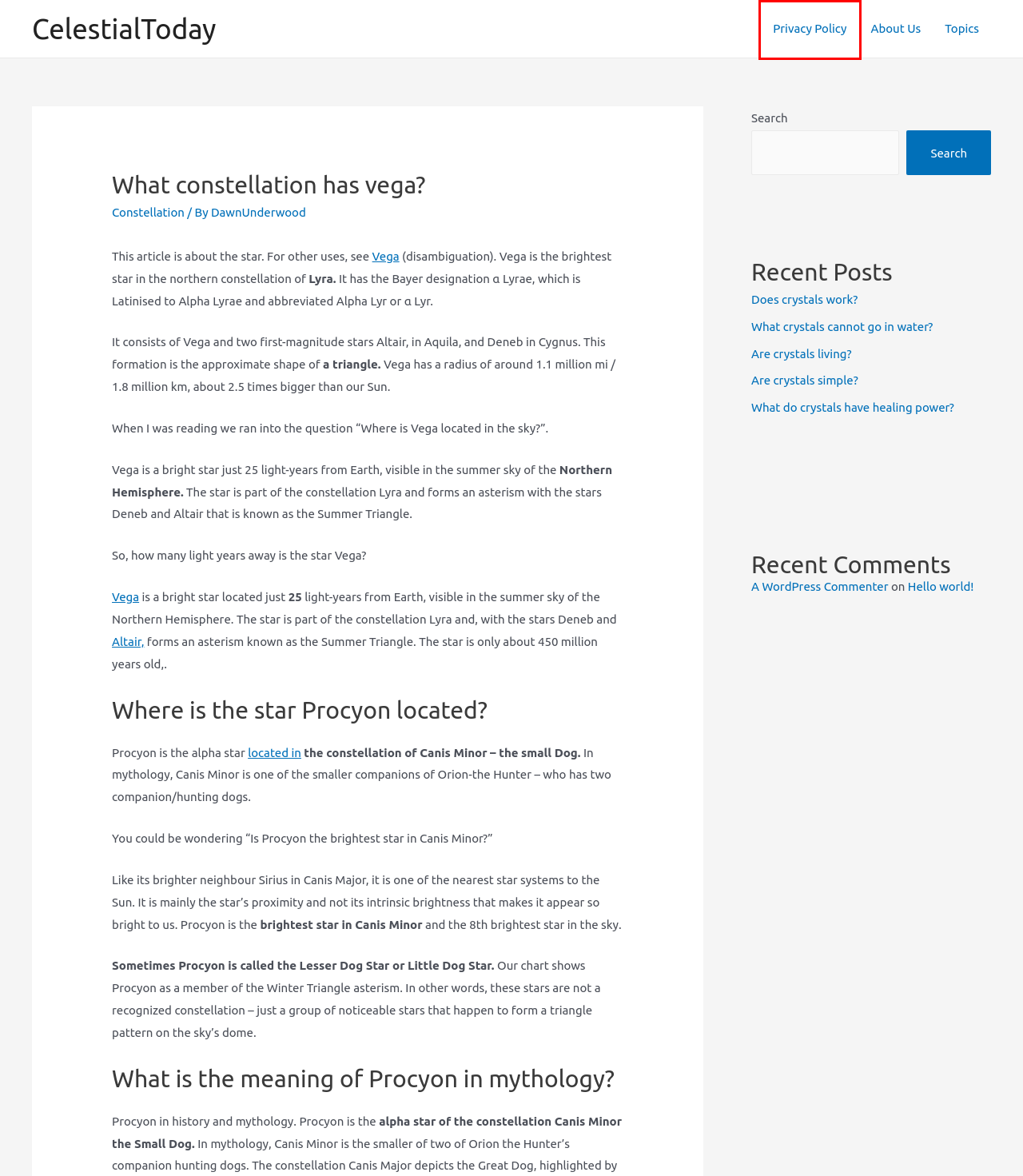You are provided a screenshot of a webpage featuring a red bounding box around a UI element. Choose the webpage description that most accurately represents the new webpage after clicking the element within the red bounding box. Here are the candidates:
A. What constellation does vega belong to? - CelestialToday
B. DawnUnderwood - CelestialToday
C. Blog Tool, Publishing Platform, and CMS – WordPress.org
D. Privacy Policy - CelestialToday
E. What do crystals have healing power? - CelestialToday
F. Hello world! - CelestialToday
G. What constellation that contains polaris? - CelestialToday
H. CelestialToday - Ancient wisdom for modern life.

D